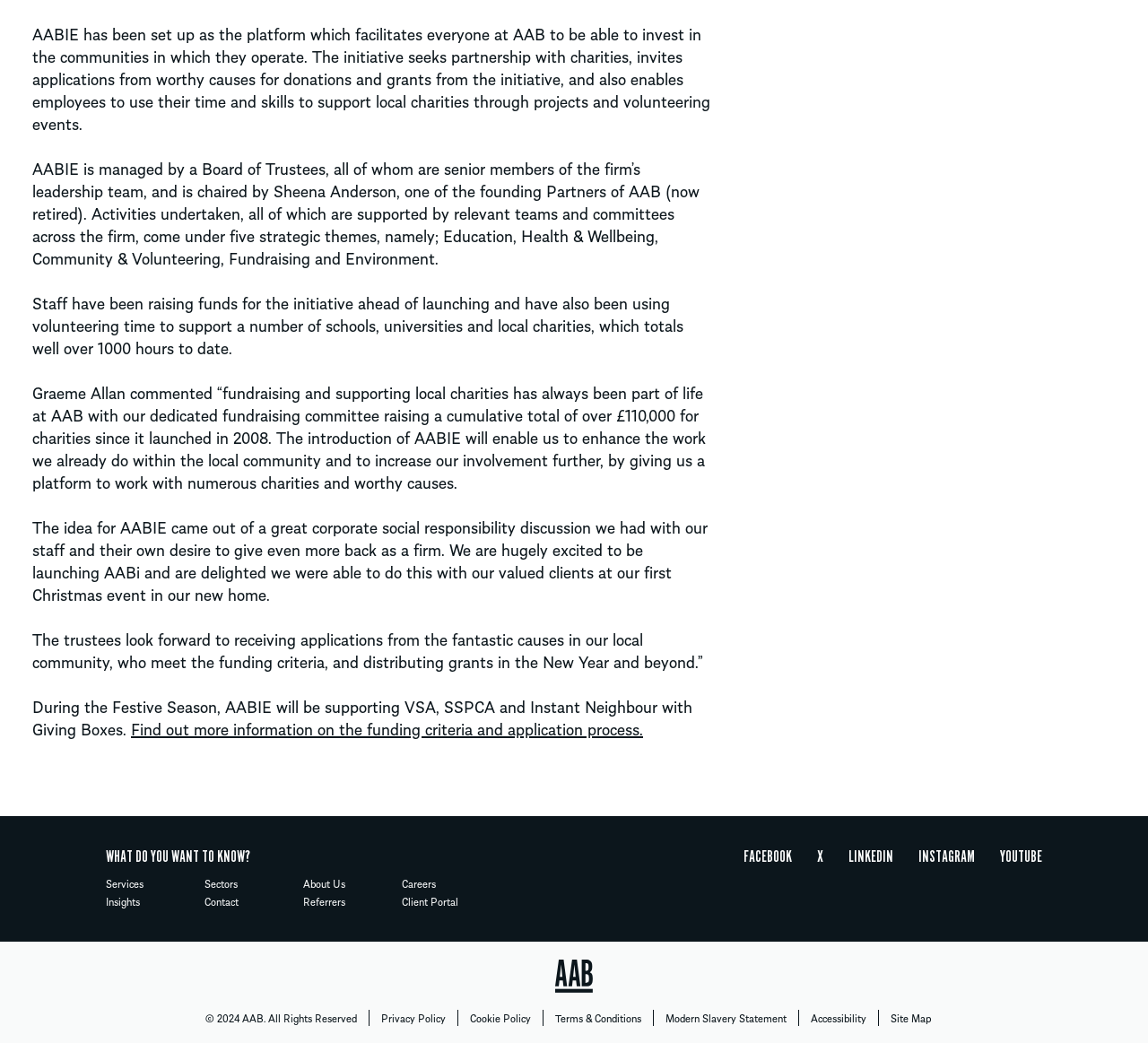Show the bounding box coordinates of the region that should be clicked to follow the instruction: "Learn more about AAB on About Us page."

[0.264, 0.839, 0.327, 0.856]